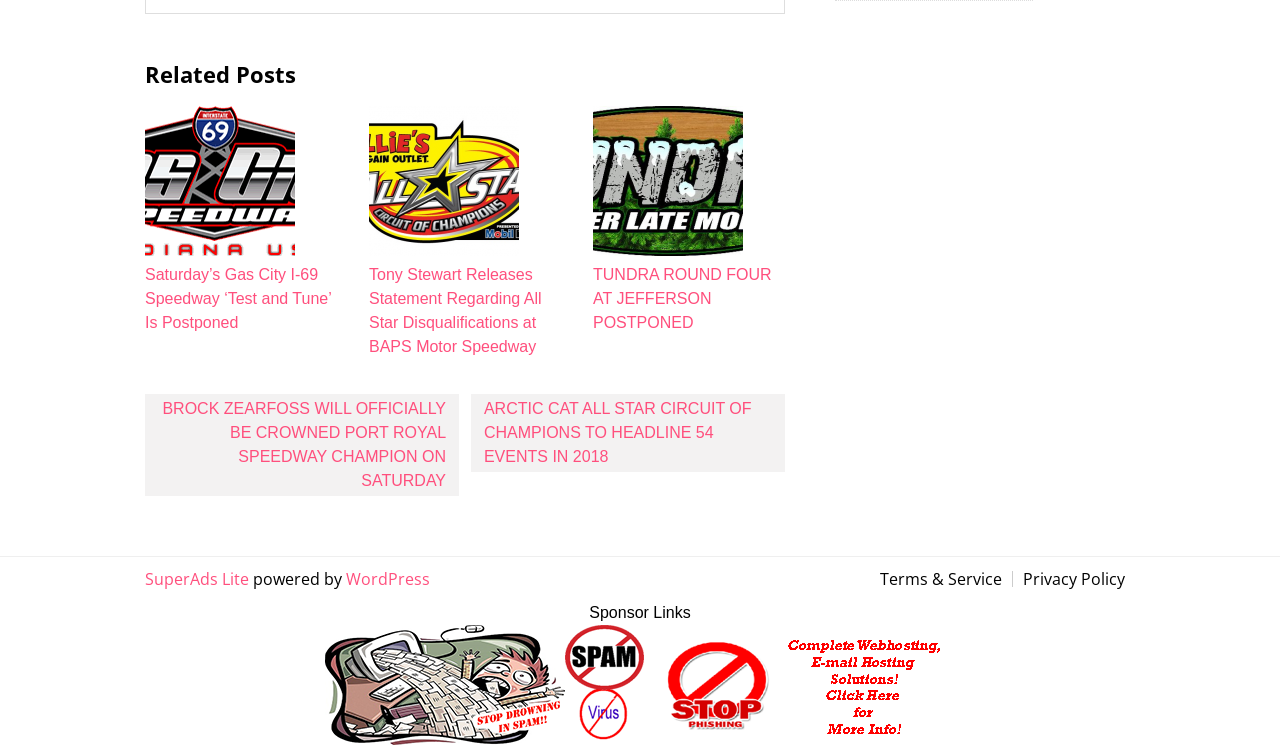Please provide a one-word or phrase answer to the question: 
How many links are in the footer section?

3